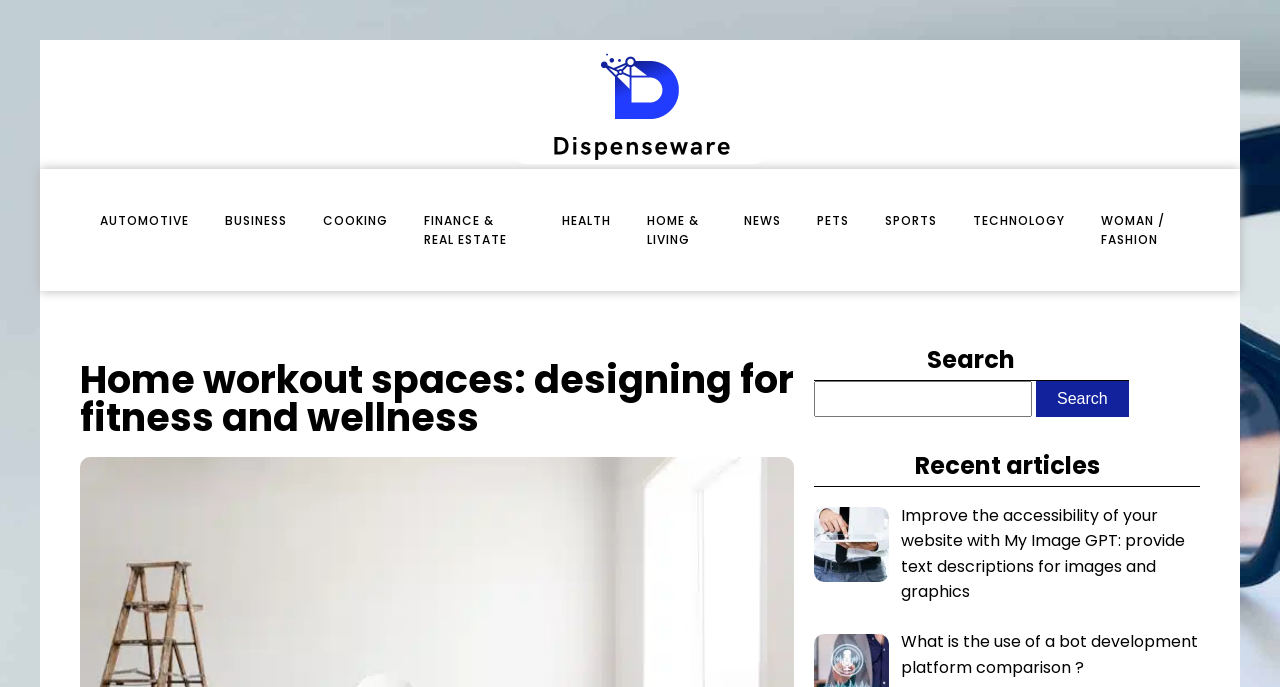Carefully examine the image and provide an in-depth answer to the question: What is the purpose of the textbox with the label 'Search for:'?

I found the textbox with the label 'Search for:' and a bounding box coordinate of [0.636, 0.554, 0.806, 0.607]. The label suggests that the textbox is for inputting a search query, and the presence of a search button next to it confirms this purpose.